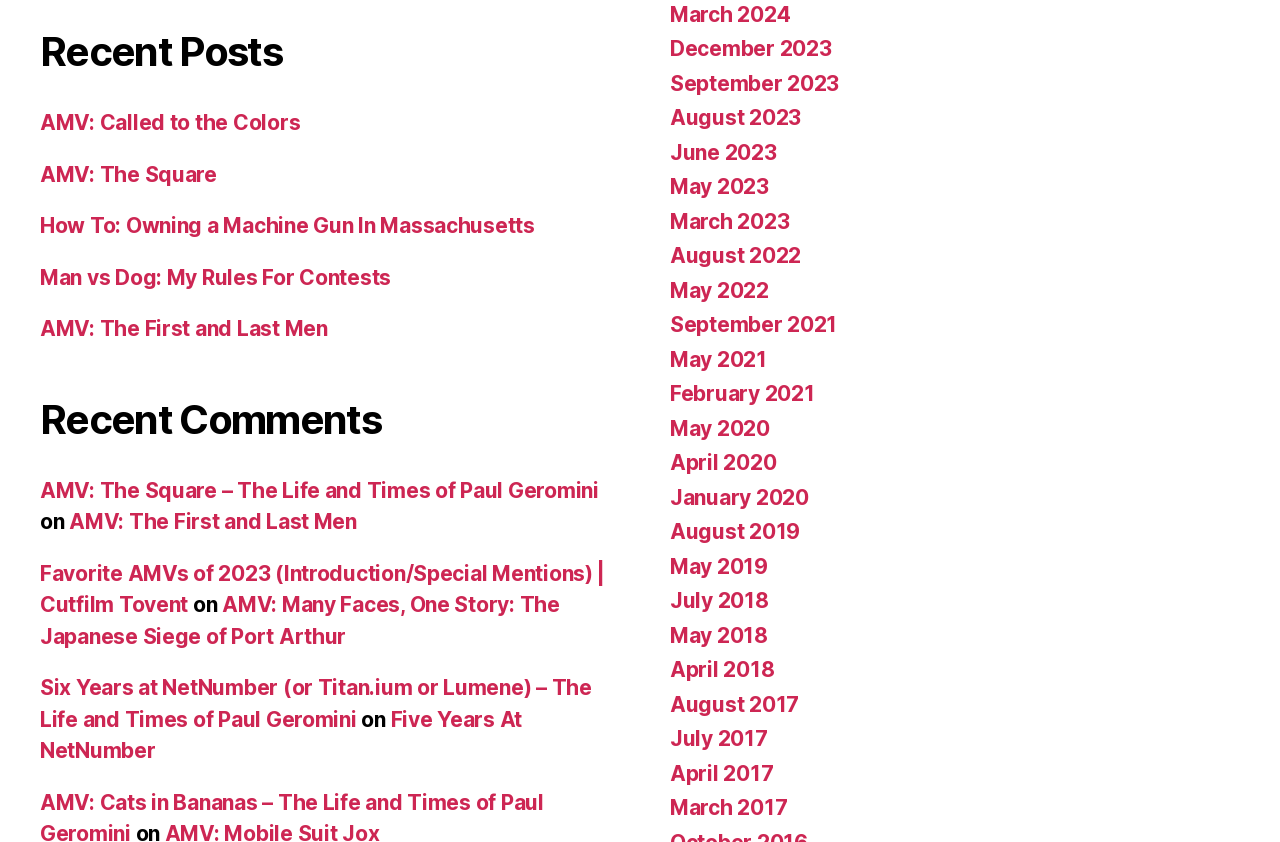How many months are listed in the webpage?
Please use the image to deliver a detailed and complete answer.

There are 24 months listed in the webpage, ranging from March 2024 to March 2017, as indicated by the links with OCR text such as 'March 2024', 'December 2023', and so on.